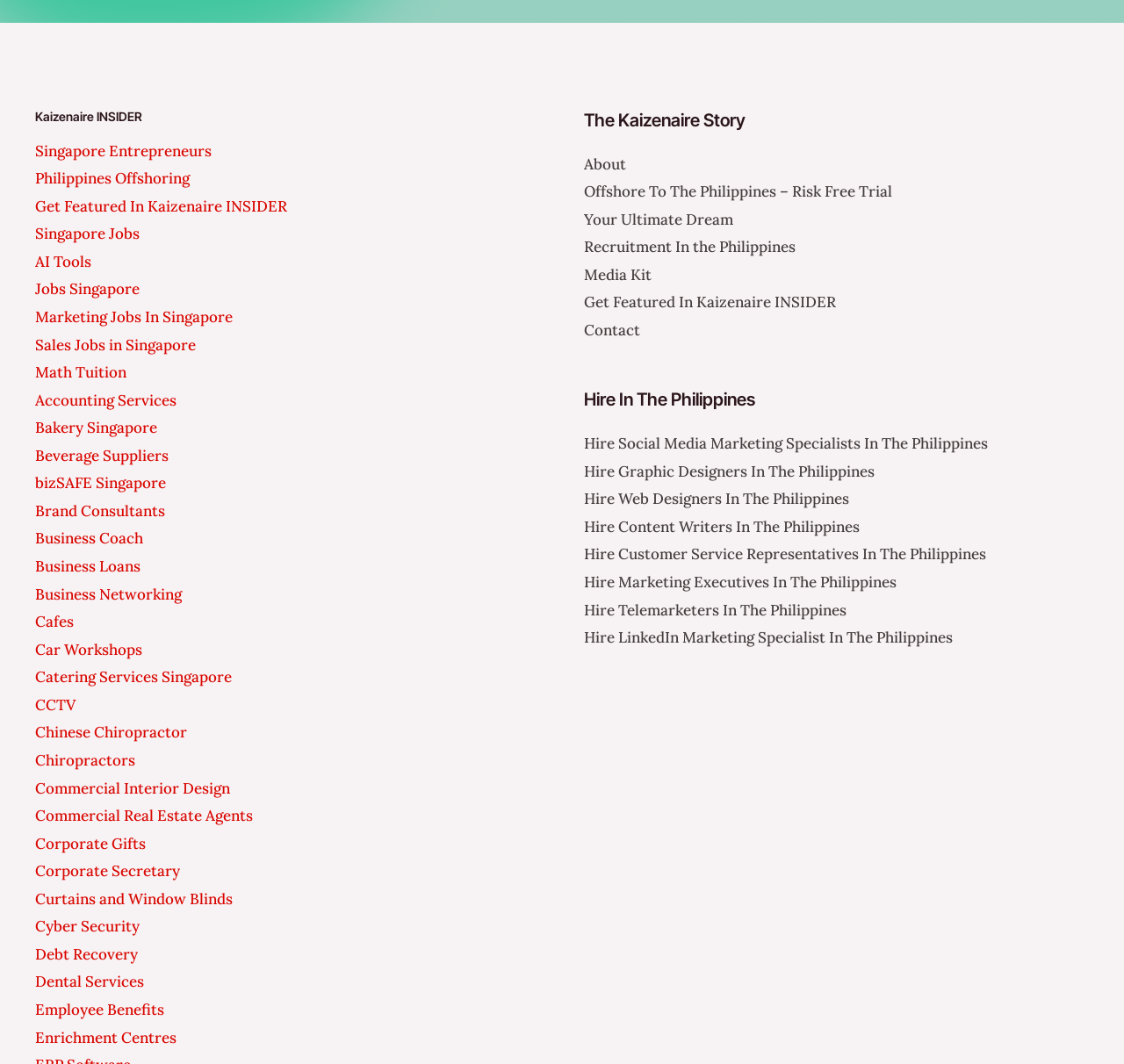Given the webpage screenshot, identify the bounding box of the UI element that matches this description: "Chiropractors".

[0.031, 0.705, 0.12, 0.724]